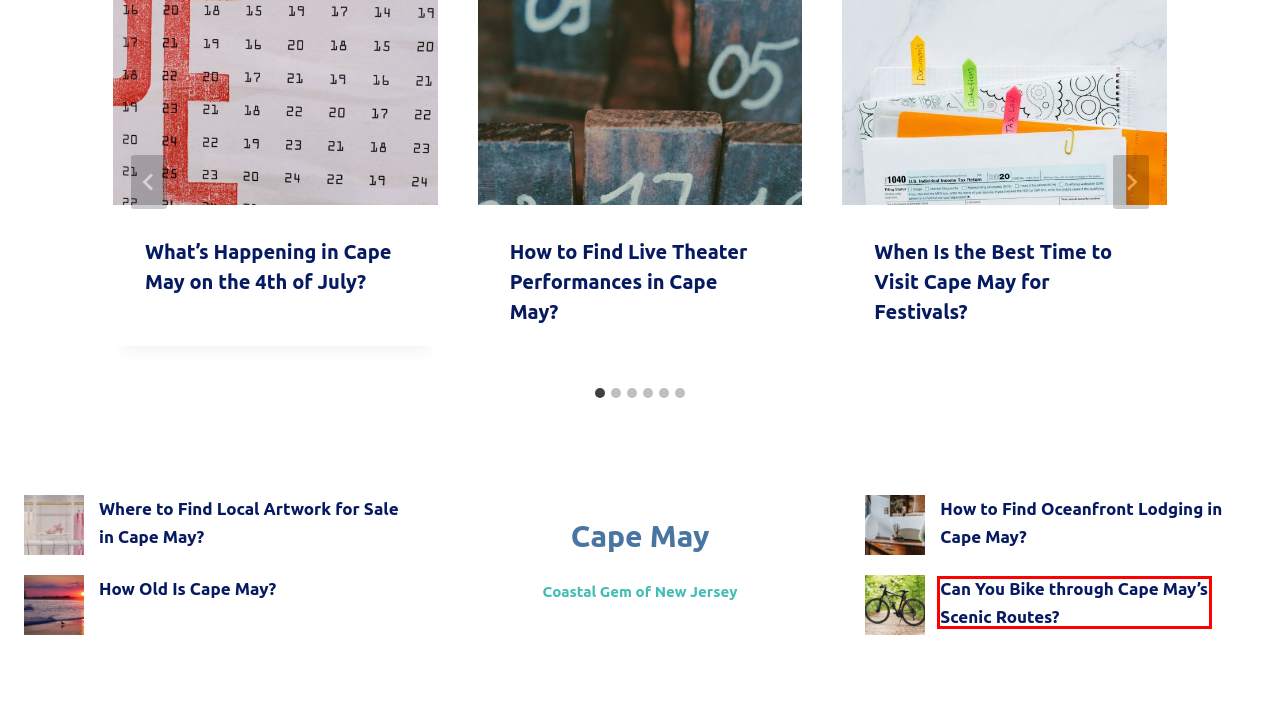You are looking at a screenshot of a webpage with a red bounding box around an element. Determine the best matching webpage description for the new webpage resulting from clicking the element in the red bounding box. Here are the descriptions:
A. Can You Bike through Cape May's Scenic Routes? | Cape May
B. Outdoor Adventures | Cape May
C. Where to Find Local Artwork for Sale in Cape May? | Cape May
D. Family Fun | Cape May
E. Dining Out | Cape May
F. When Is the Best Time to Visit Cape May for Festivals? | Cape May
G. How Old Is Cape May? | Cape May
H. How to Find Oceanfront Lodging in Cape May? | Cape May

A